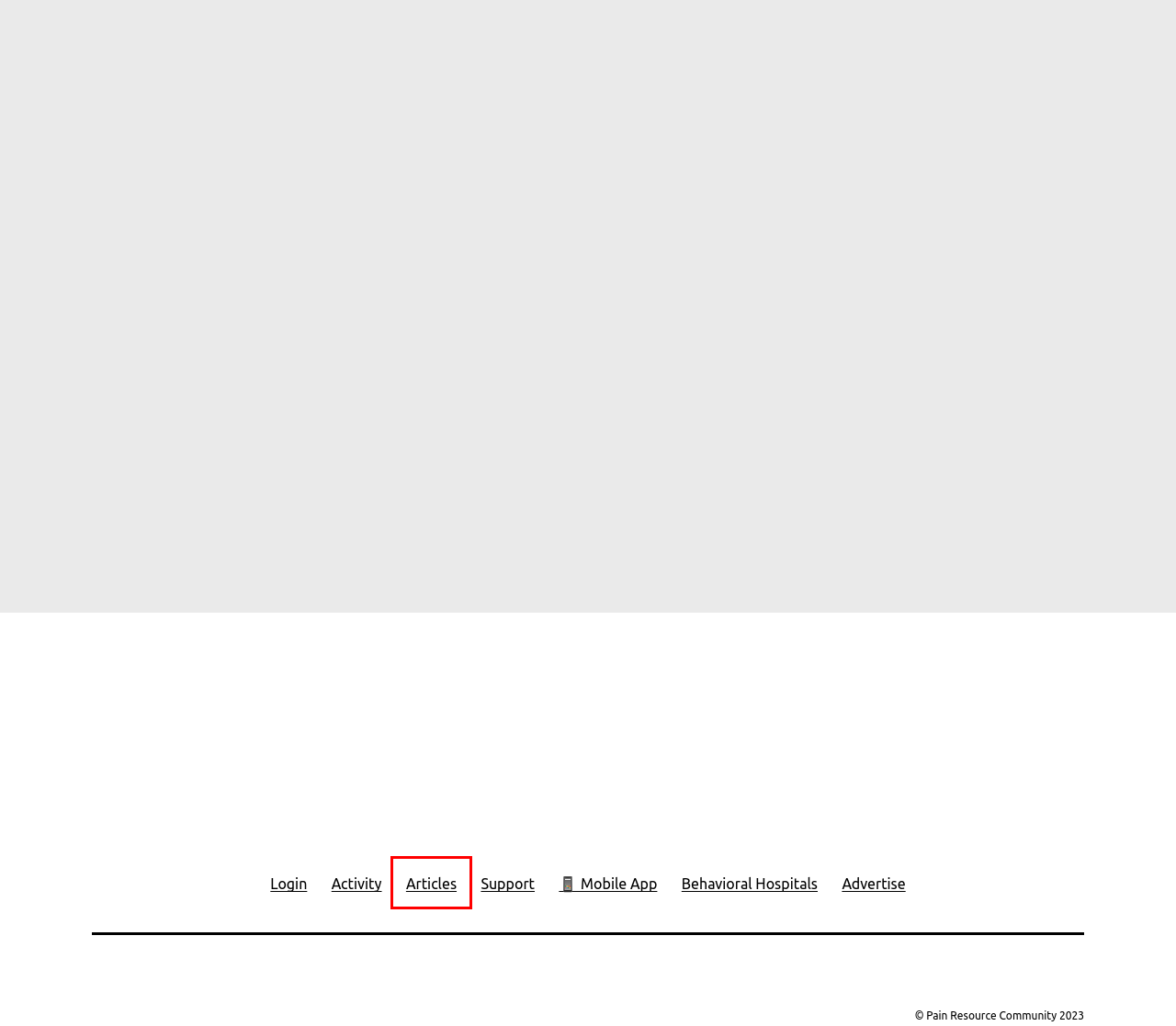Examine the screenshot of a webpage with a red bounding box around a UI element. Your task is to identify the webpage description that best corresponds to the new webpage after clicking the specified element. The given options are:
A. Behavioral Hospitals - Pain Resource
B. Advertise with us, digital, video, blog - Pain Resource
C. Living With Diabetic Foot Pain: Causes, Symptoms, and Treatment Options
D. Community App
E. Pain Resource Community | Diabetes | Activity
F. Chronic Pain - Pain Resource
G. Login - Pain Resource Community
H. Activity - Pain Resource Community

F